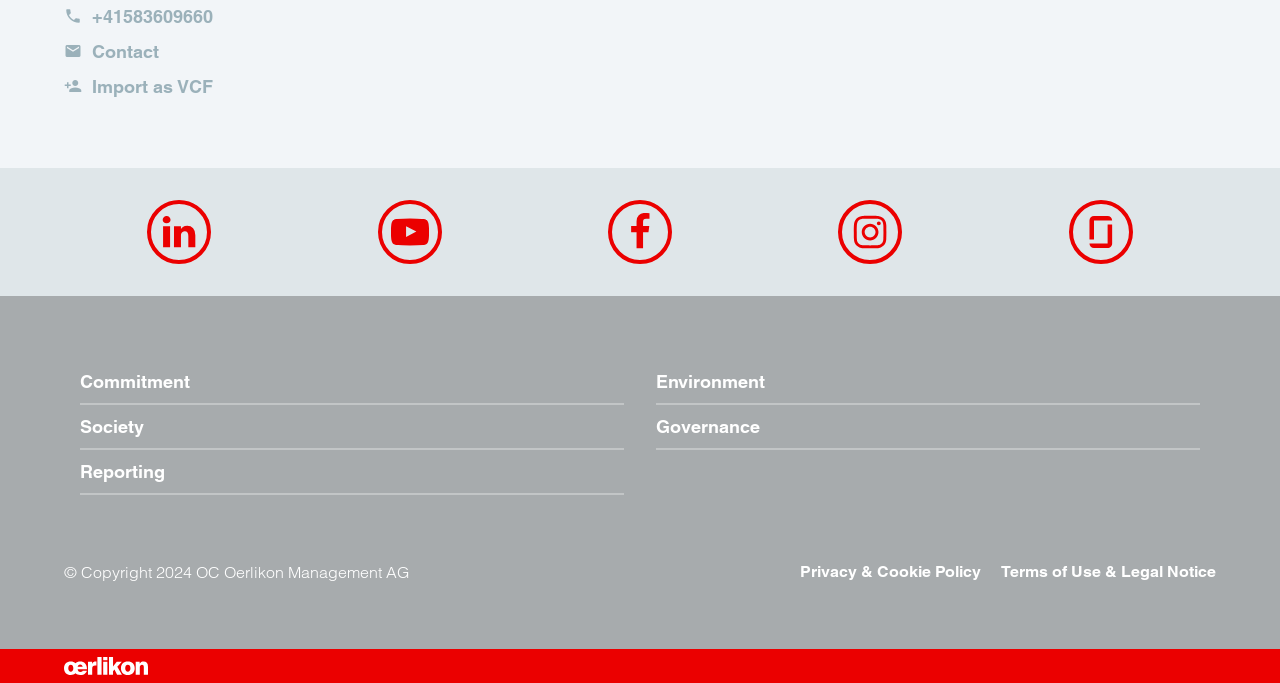Analyze the image and deliver a detailed answer to the question: How many social media links are there?

I counted the number of social media links by looking at the links with images, which are LinkedIn, YouTube, Facebook, Instagram, and Glassdoor.